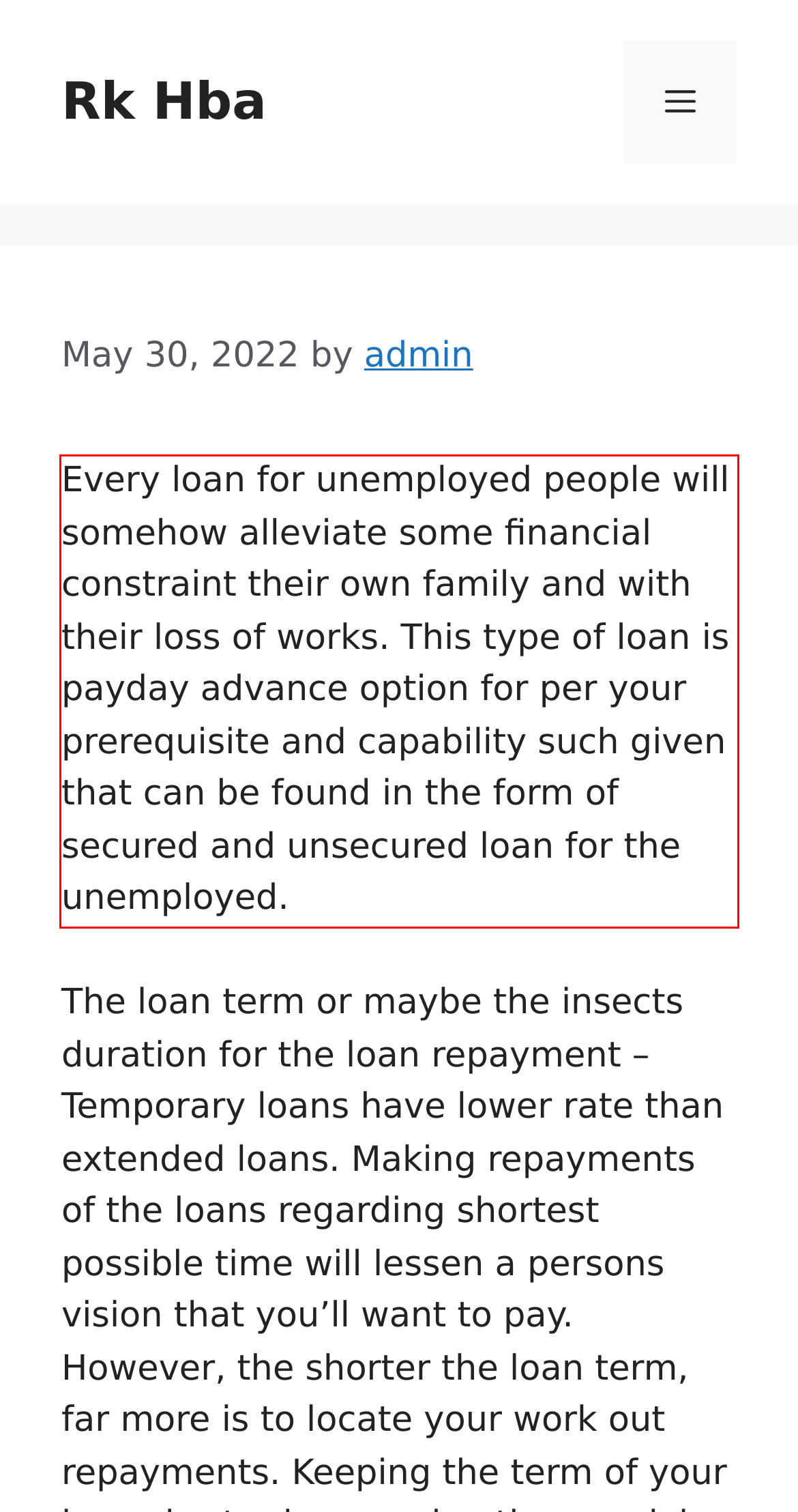There is a screenshot of a webpage with a red bounding box around a UI element. Please use OCR to extract the text within the red bounding box.

Every loan for unemployed people will somehow alleviate some financial constraint their own family and with their loss of works. This type of loan is payday advance option for per your prerequisite and capability such given that can be found in the form of secured and unsecured loan for the unemployed.